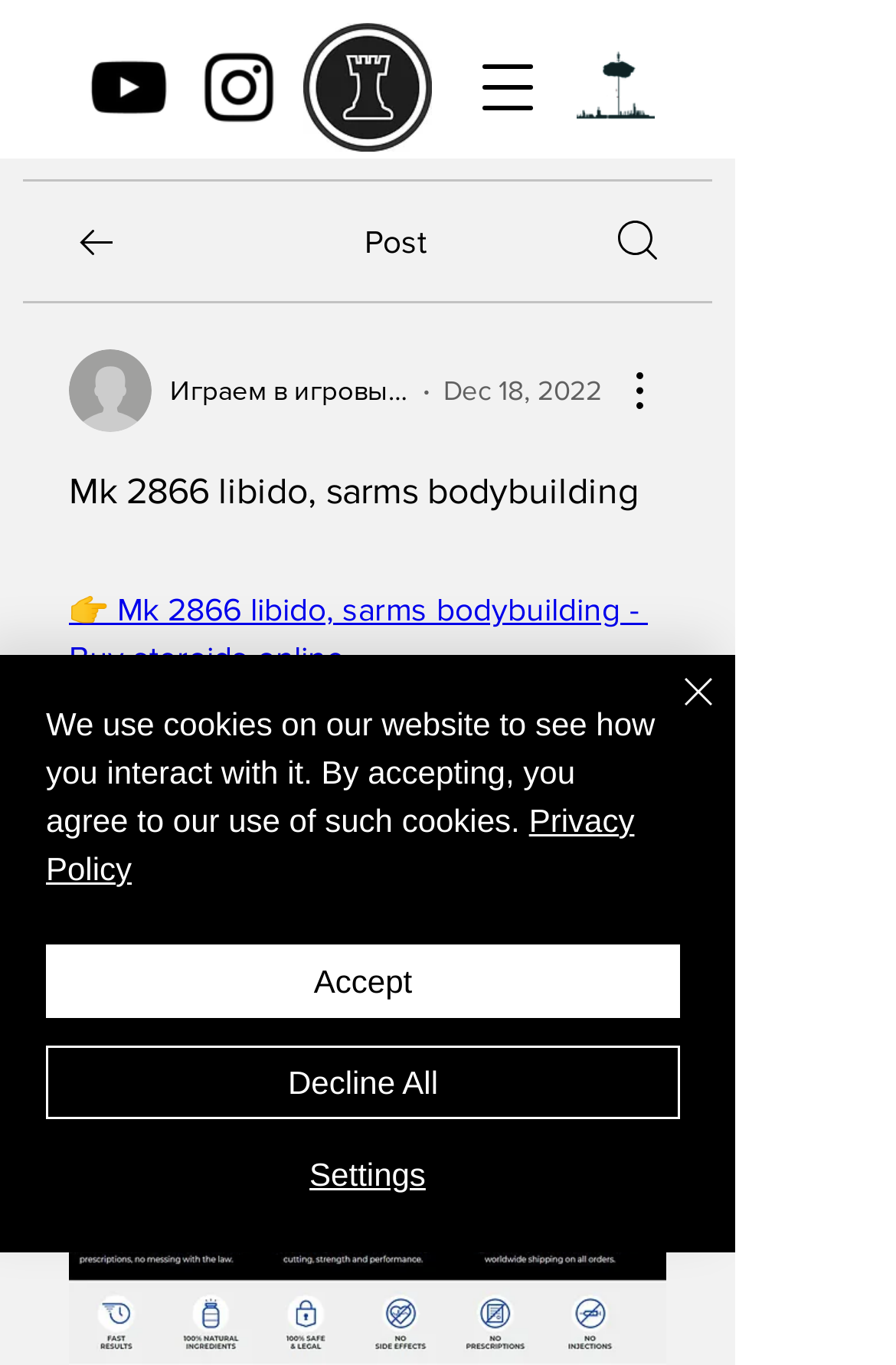From the given element description: "Related Party Transactions", find the bounding box for the UI element. Provide the coordinates as four float numbers between 0 and 1, in the order [left, top, right, bottom].

None